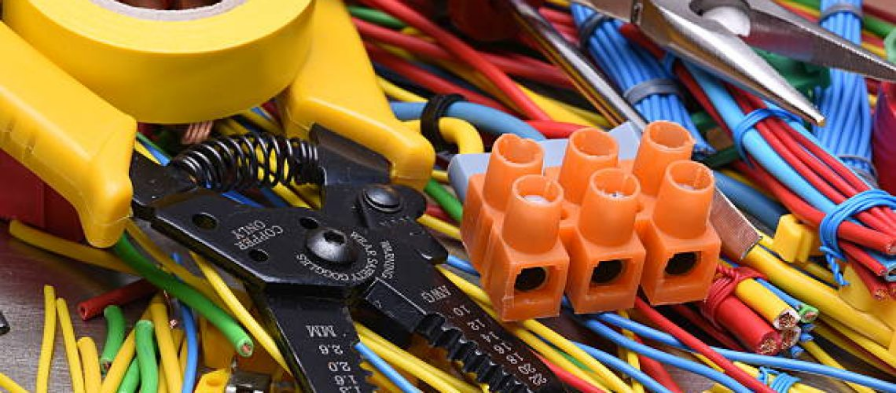Explain the content of the image in detail.

The image showcases an array of electrical tools and components, illustrating the theme of energy-efficient electrical solutions. In the foreground, a pair of wire strippers is prominently displayed, featuring a yellow and black handle, symbolizing utility and precision in electrical work. Surrounding the tools are a colorful assortment of electrical wires, including green, red, and blue, emphasizing the diversity and complexity of modern electrical systems.

Additionally, an orange connector block is visible, indicating a focus on secure connections within electrical installations, which is crucial for safety and efficiency. The background is filled with loops of wires, further demonstrating the intricate relationships of components involved in energy management. This visual representation supports the article's discussion on how energy-efficient electrical solutions can contribute to lower energy bills and sustainability in both residential and commercial applications.